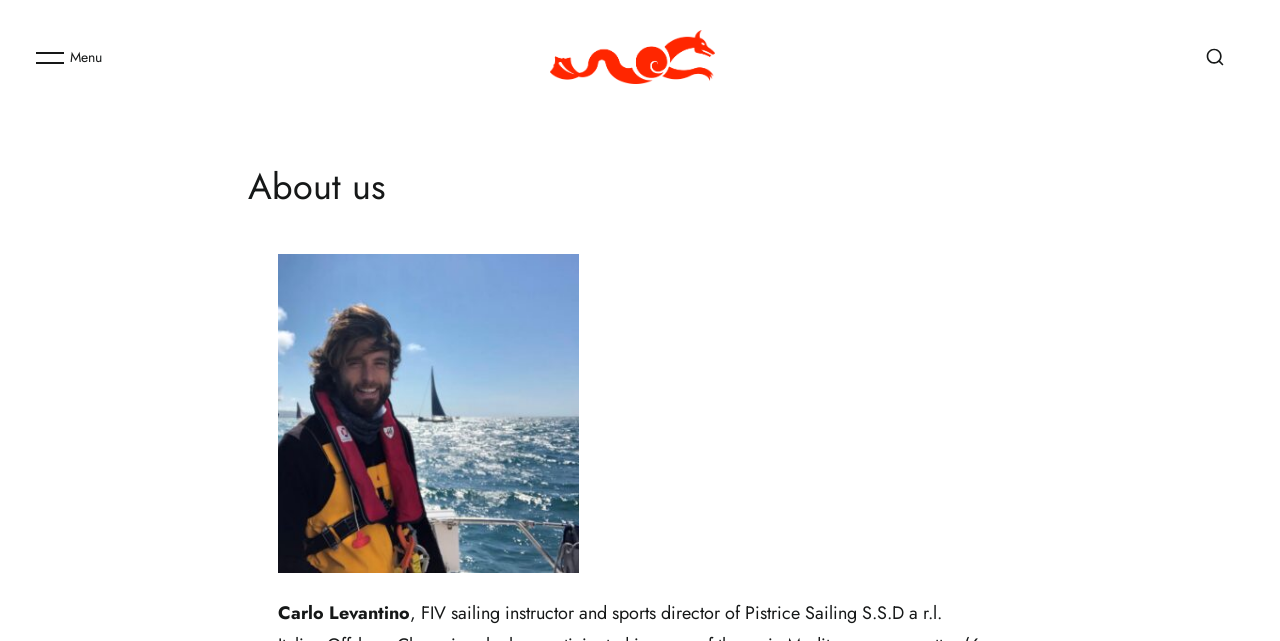Explain the contents of the webpage comprehensively.

The webpage is about Carlo Levantino, a FIV sailing instructor and sports director of Pistrice Sailing S.S.D a r.l. At the top left corner, there is a button labeled "Menu". Next to it, on the top center, is a link and an image with the text "Pistrice Sailing Offshore School". On the top right corner, there is another button with no label.

Below the top section, there is a header section with a heading "About us" on the top left. Below the heading, there is a figure, which is likely an image, taking up a significant portion of the page.

On the bottom left of the page, there are two blocks of text. The first block reads "Carlo Levantino", and the second block provides a brief description of who he is, stating that he is a FIV sailing instructor and sports director of Pistrice Sailing S.S.D a r.l.